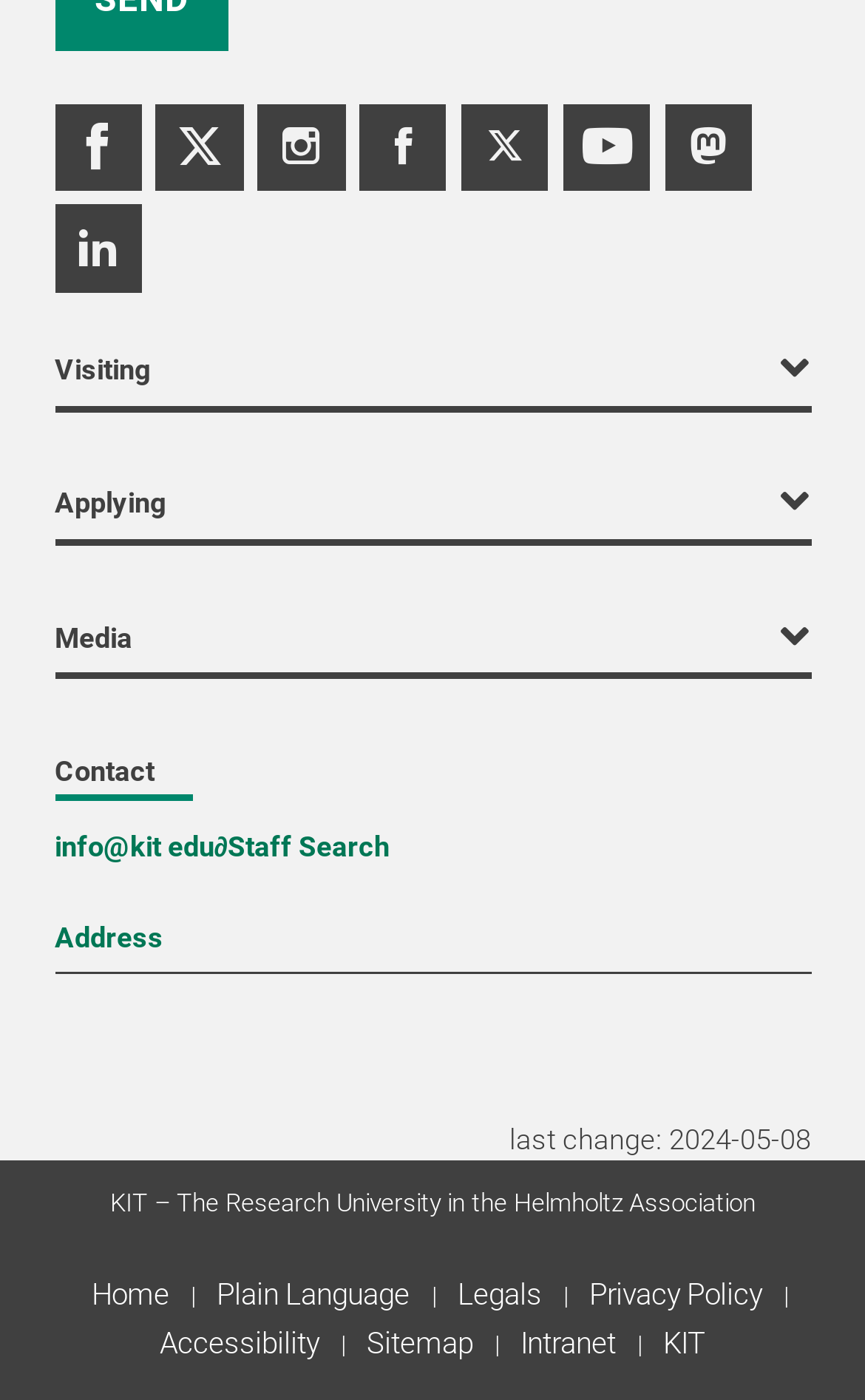Show the bounding box coordinates of the element that should be clicked to complete the task: "Share on Facebook".

[0.063, 0.074, 0.163, 0.136]